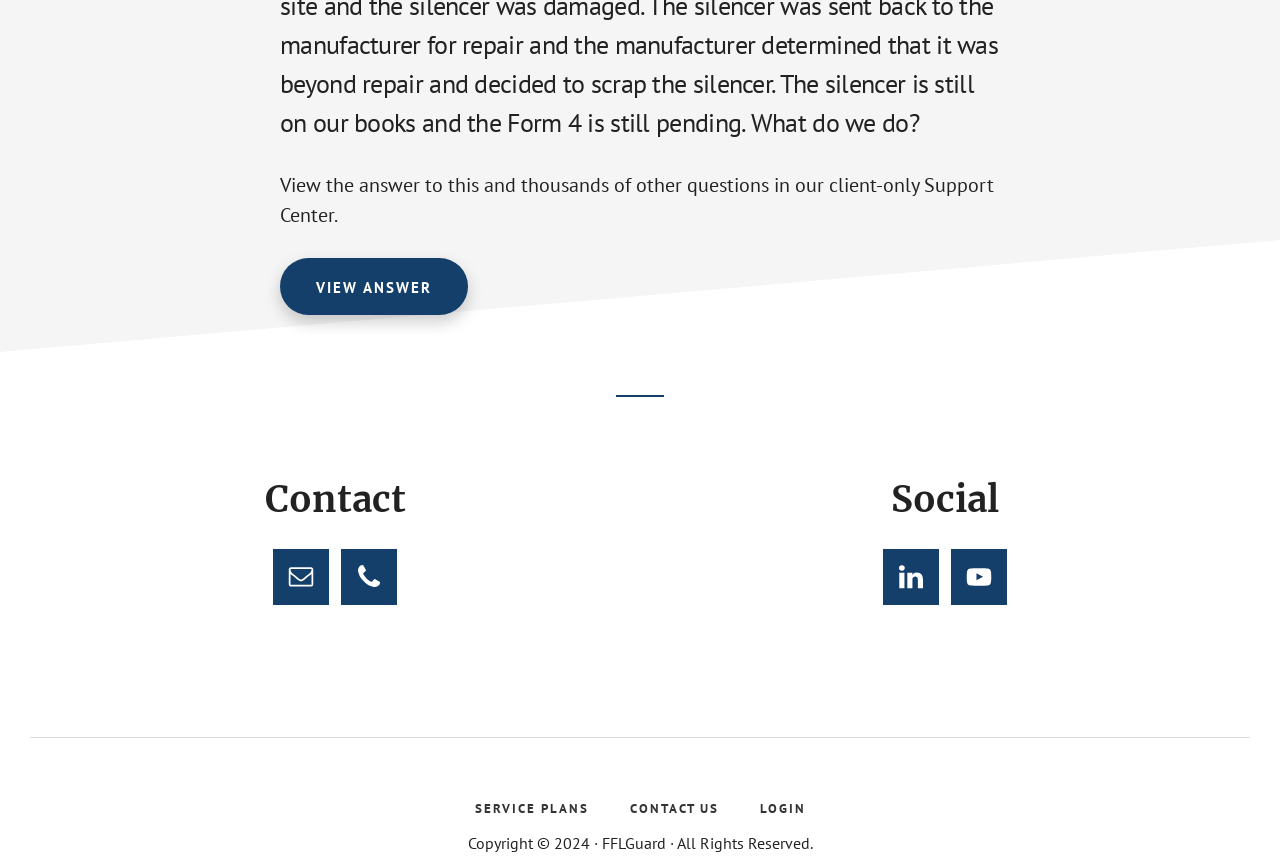From the given element description: "Service Plans", find the bounding box for the UI element. Provide the coordinates as four float numbers between 0 and 1, in the order [left, top, right, bottom].

[0.357, 0.928, 0.474, 0.947]